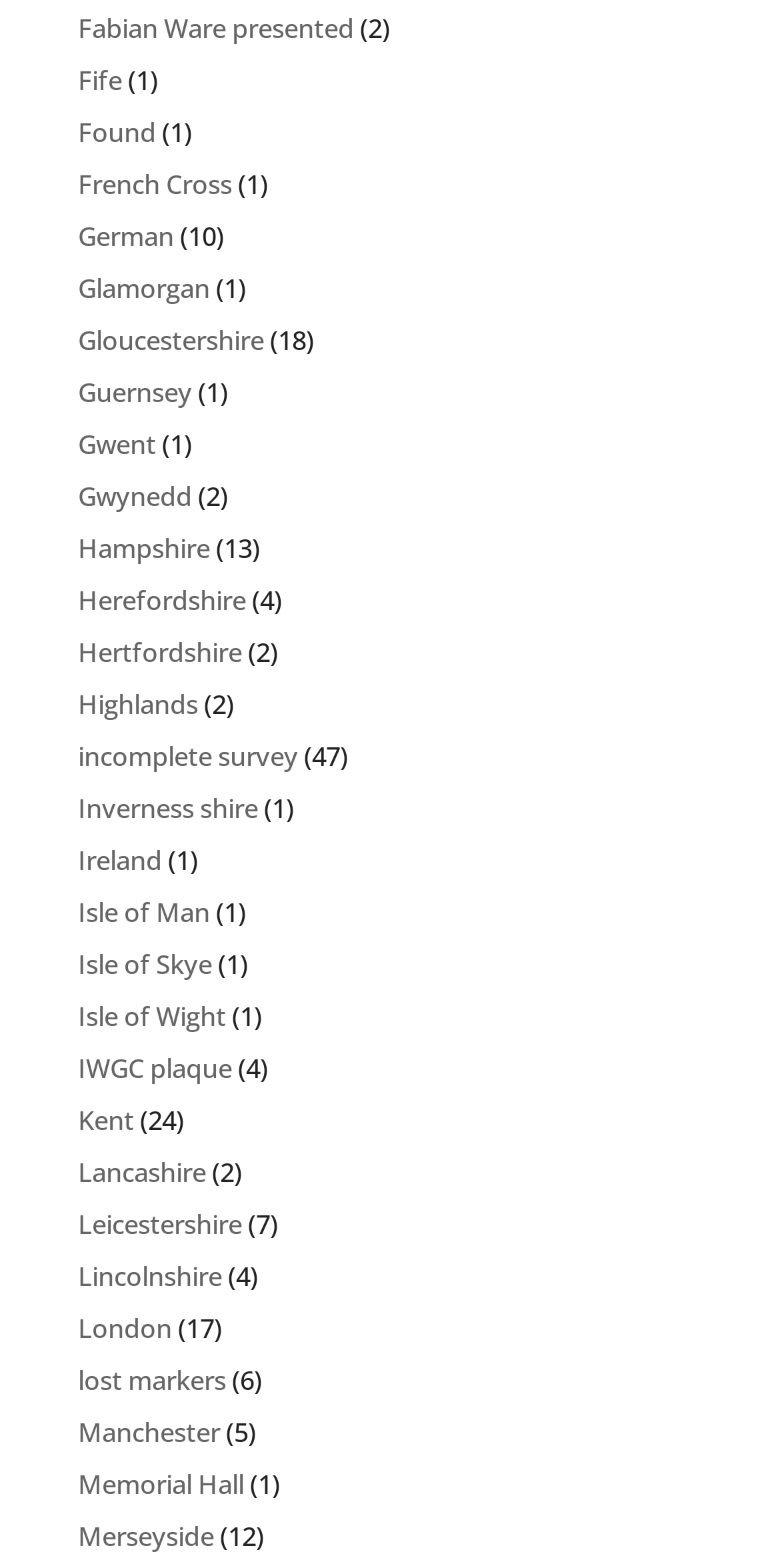Highlight the bounding box coordinates of the region I should click on to meet the following instruction: "Check Isle of Man".

[0.1, 0.57, 0.269, 0.593]